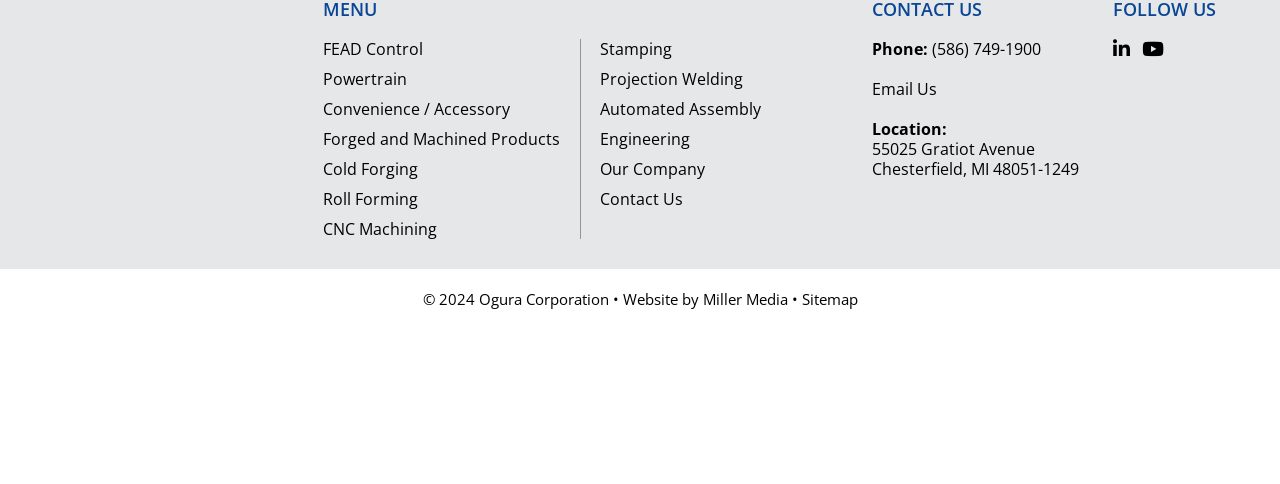What is the location of the company?
Please provide a comprehensive answer based on the information in the image.

The location of the company is located on the right side of the webpage, which is a static text element with the text '55025 Gratiot Avenue, Chesterfield, MI 48051-1249'.